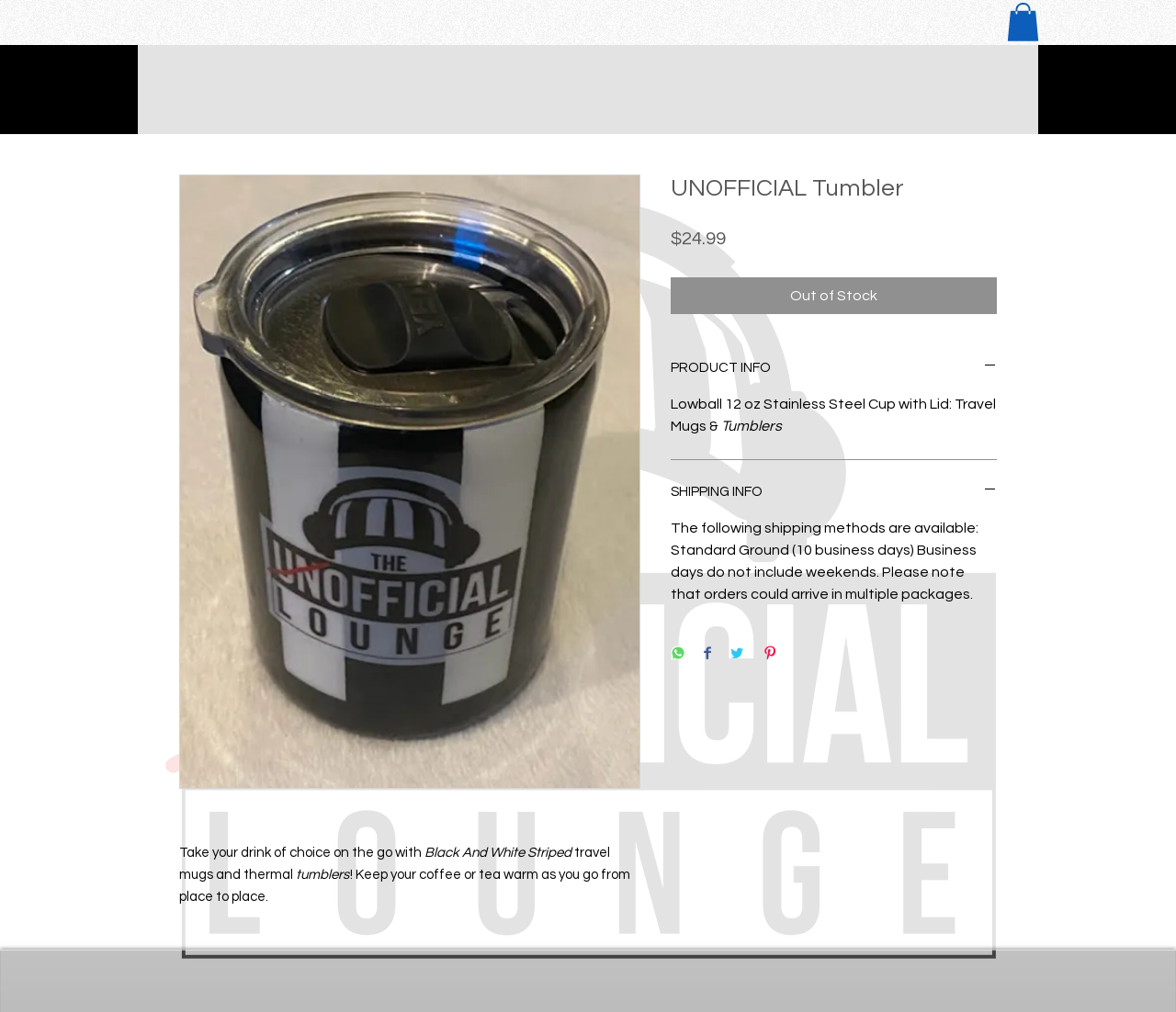By analyzing the image, answer the following question with a detailed response: What is the material of the travel mug?

I found the material of the travel mug by reading the StaticText element with the text 'Lowball 12 oz Stainless Steel Cup with Lid: Travel Mugs & Tumblers' which is located below the button 'PRODUCT INFO'.